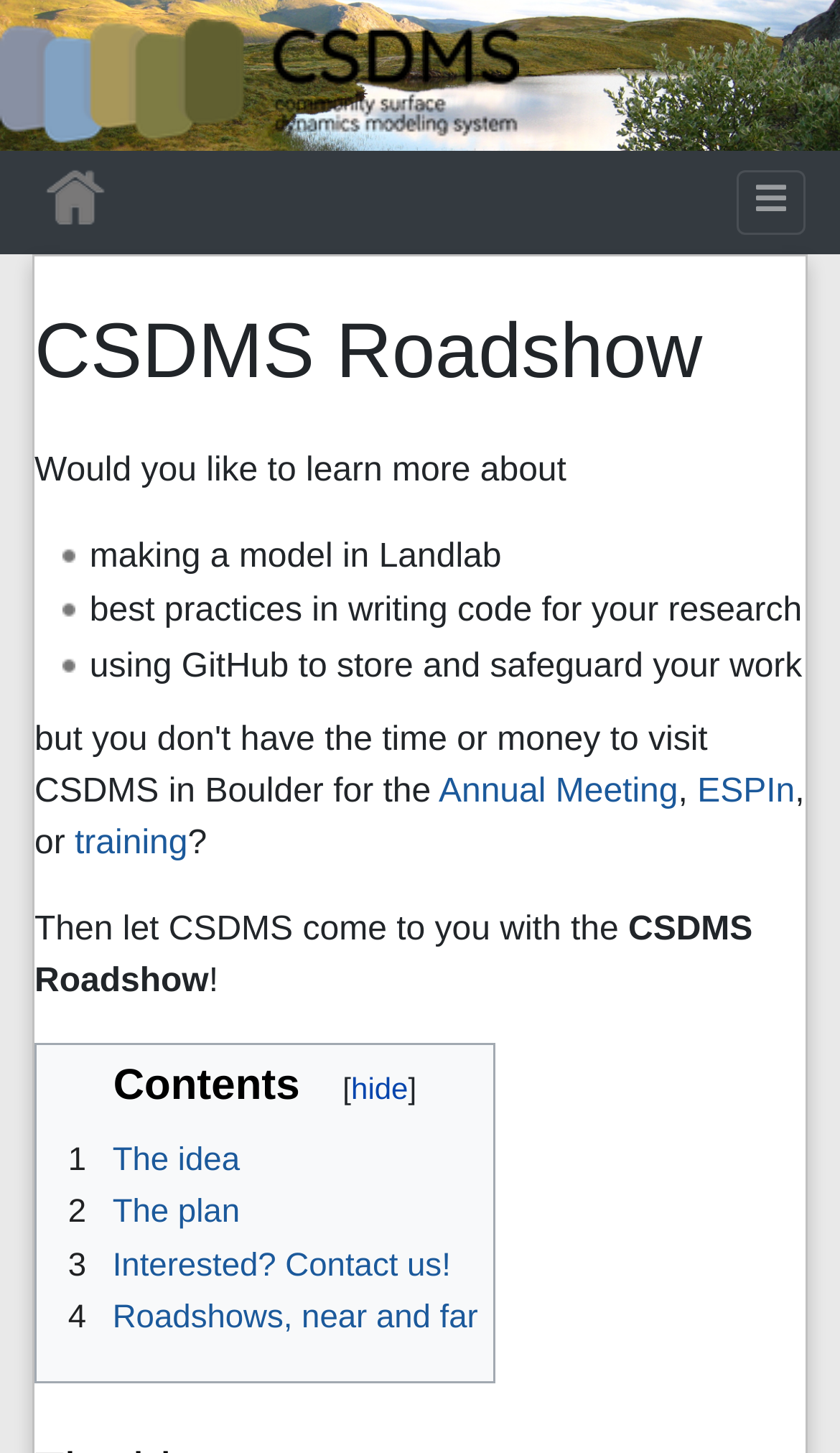For the element described, predict the bounding box coordinates as (top-left x, top-left y, bottom-right x, bottom-right y). All values should be between 0 and 1. Element description: 4 Roadshows, near and far

[0.062, 0.894, 0.569, 0.919]